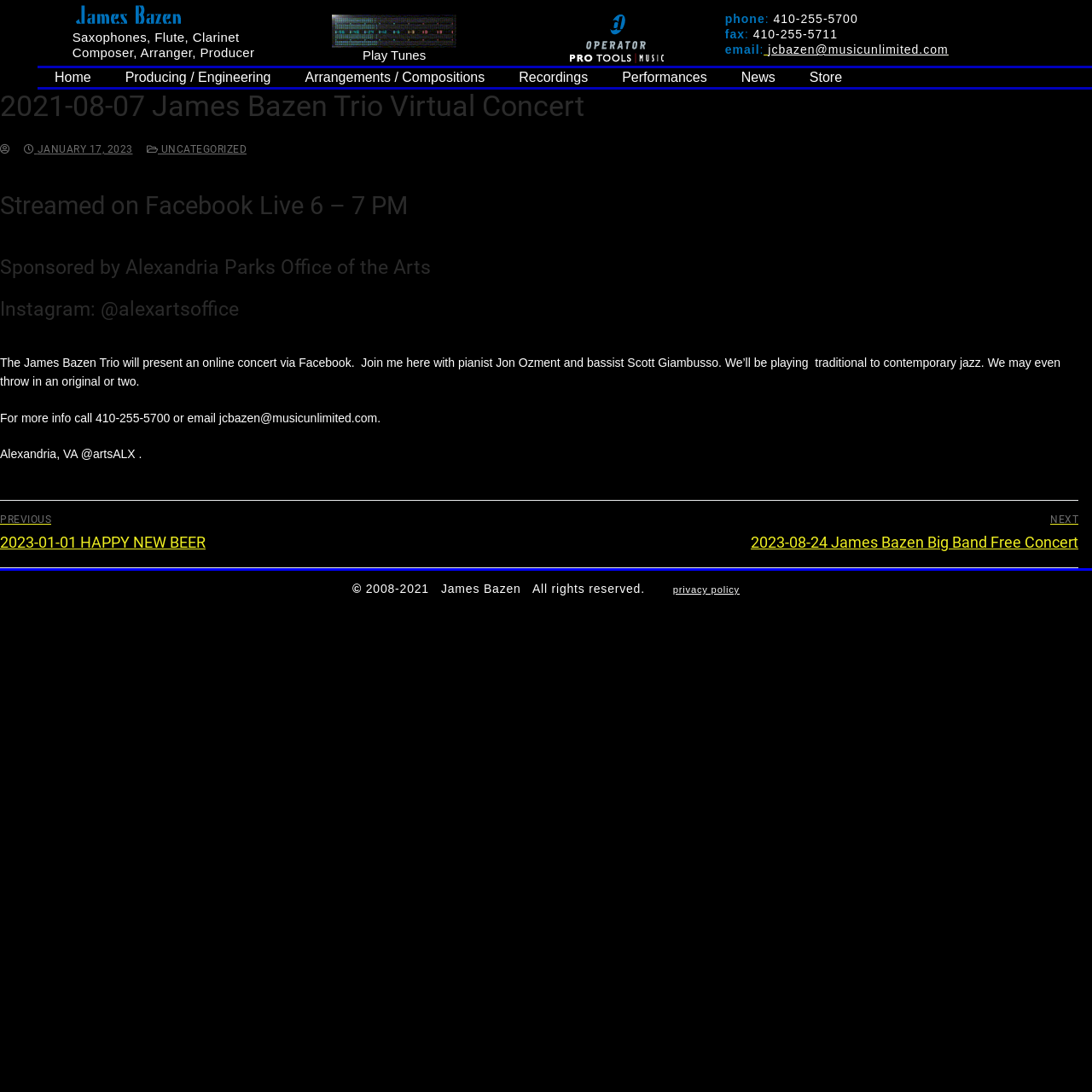Determine the bounding box coordinates for the area you should click to complete the following instruction: "Call the phone number".

[0.704, 0.011, 0.786, 0.023]